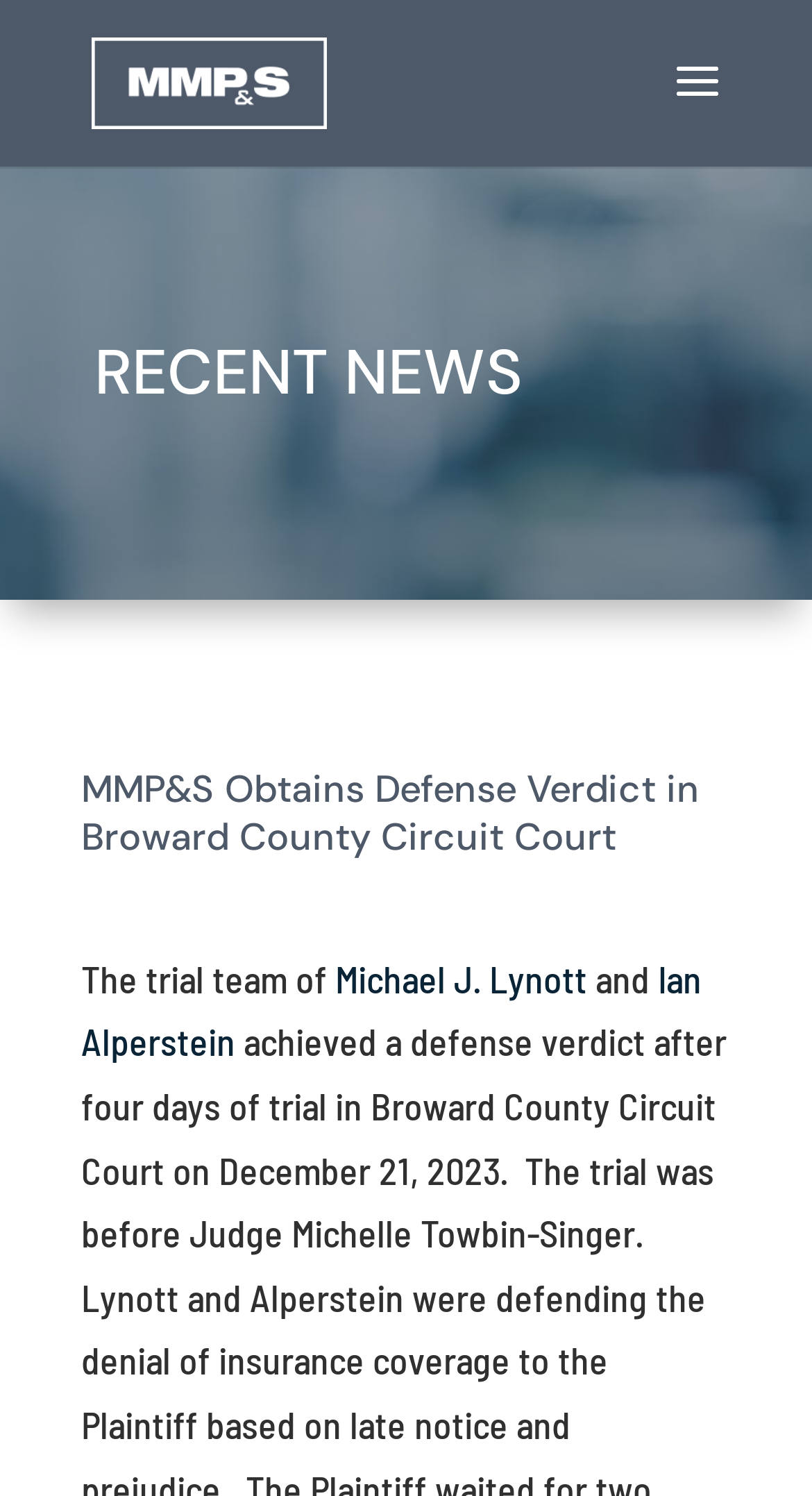Who are the members of the trial team?
Using the image as a reference, answer the question with a short word or phrase.

Michael J. Lynott and Ian Alperstein